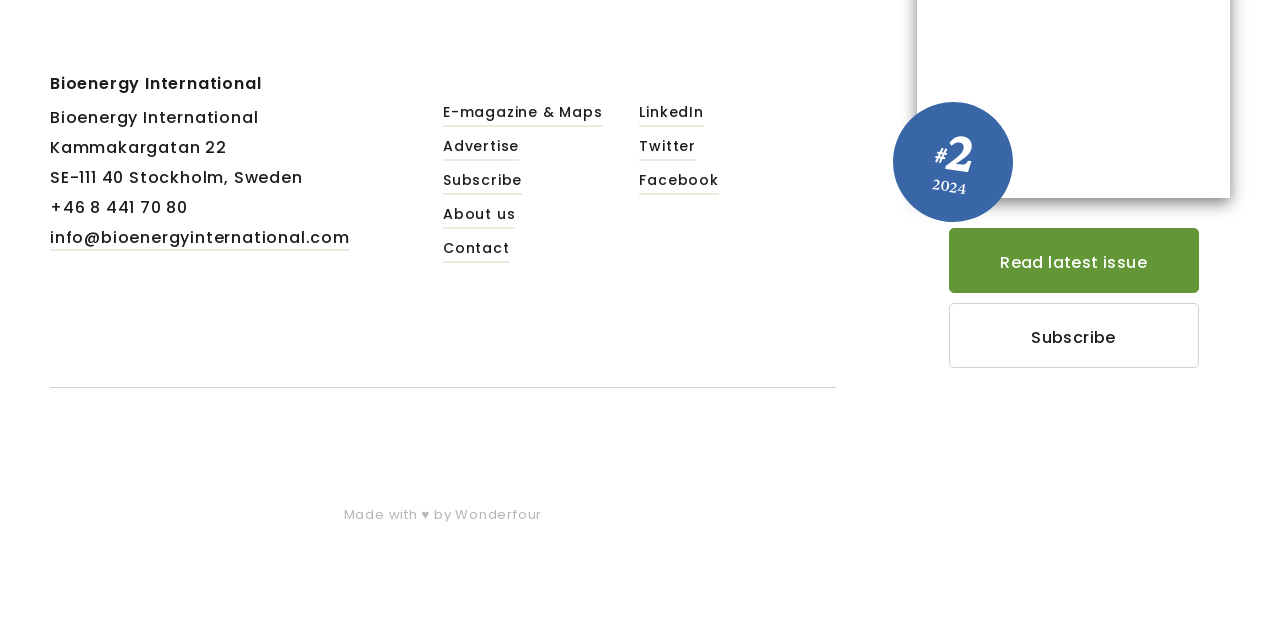Find the coordinates for the bounding box of the element with this description: "Twitter".

[0.5, 0.221, 0.536, 0.258]